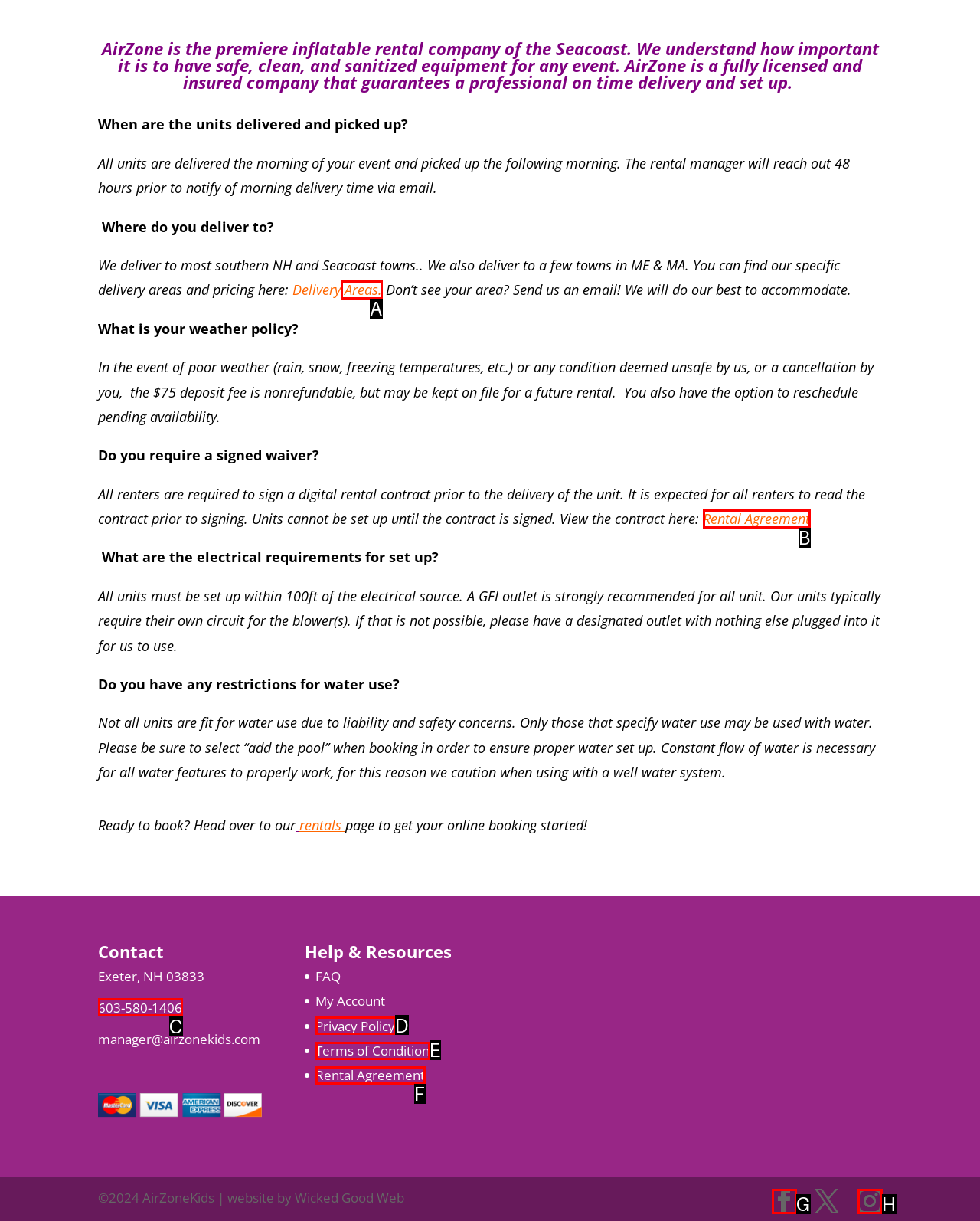Find the HTML element that matches the description: Facebook
Respond with the corresponding letter from the choices provided.

G